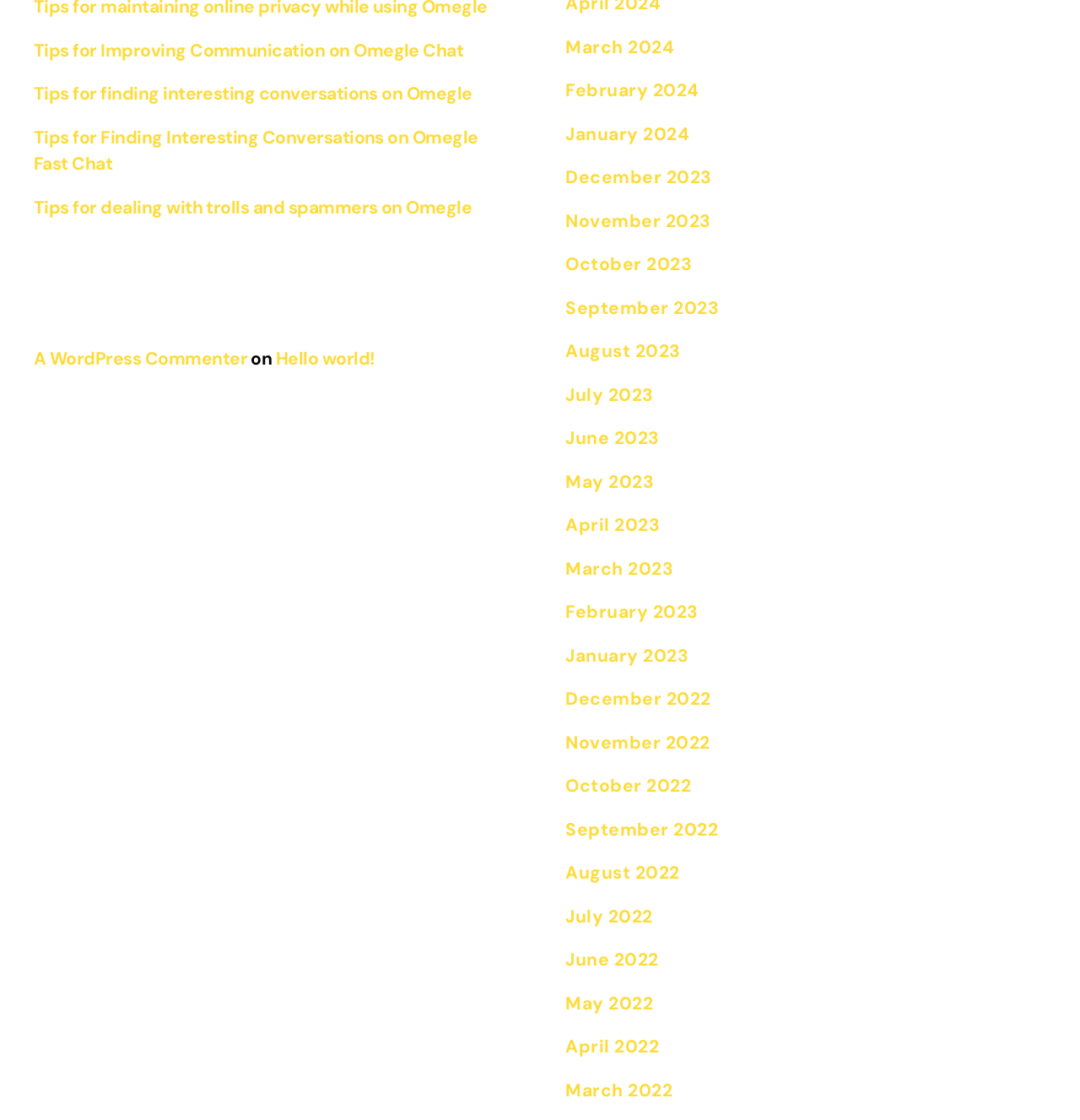Answer the question briefly using a single word or phrase: 
What is the earliest month listed in the webpage?

December 2022